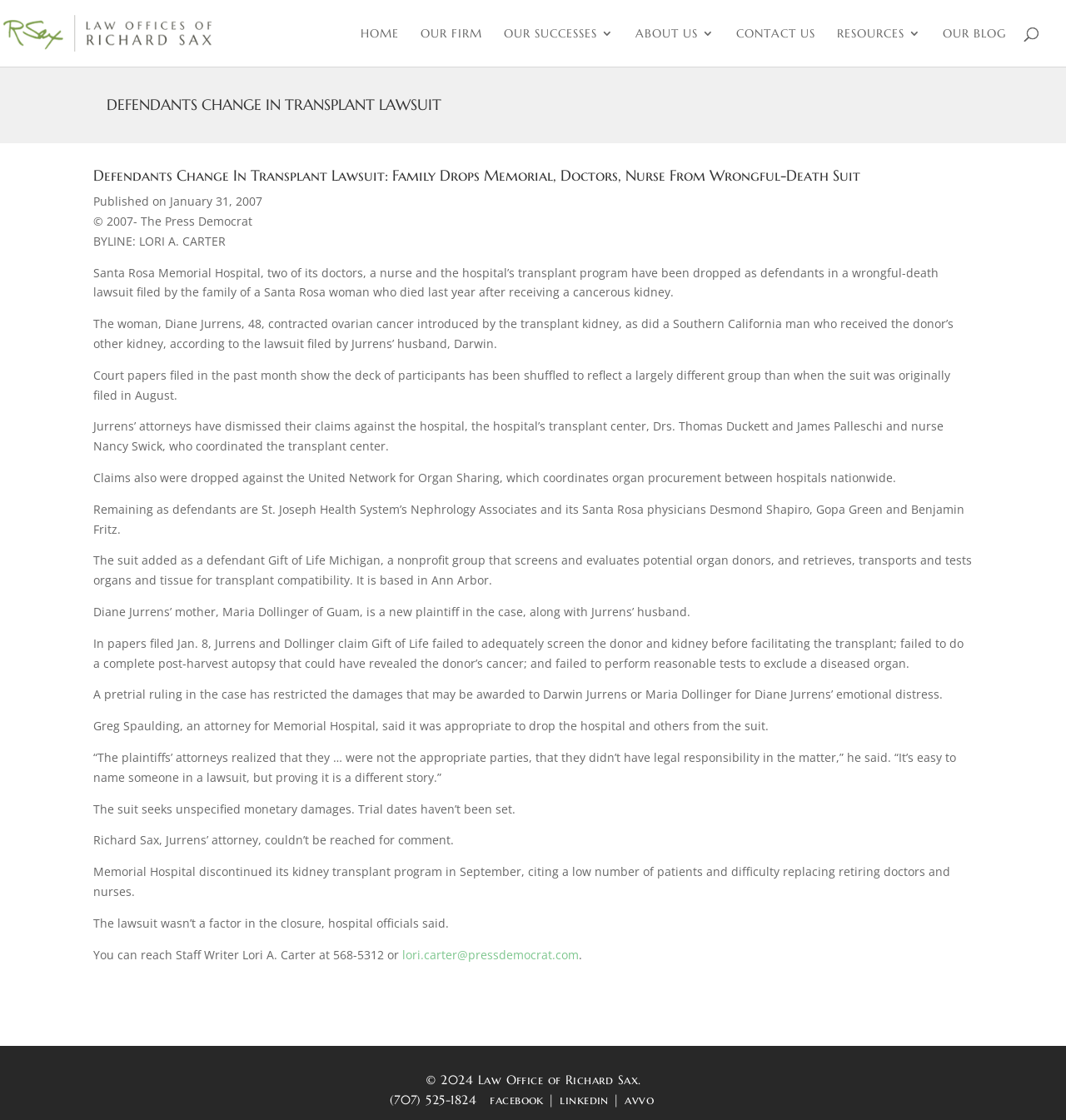Locate the bounding box coordinates of the element you need to click to accomplish the task described by this instruction: "visit the blog".

[0.884, 0.025, 0.944, 0.059]